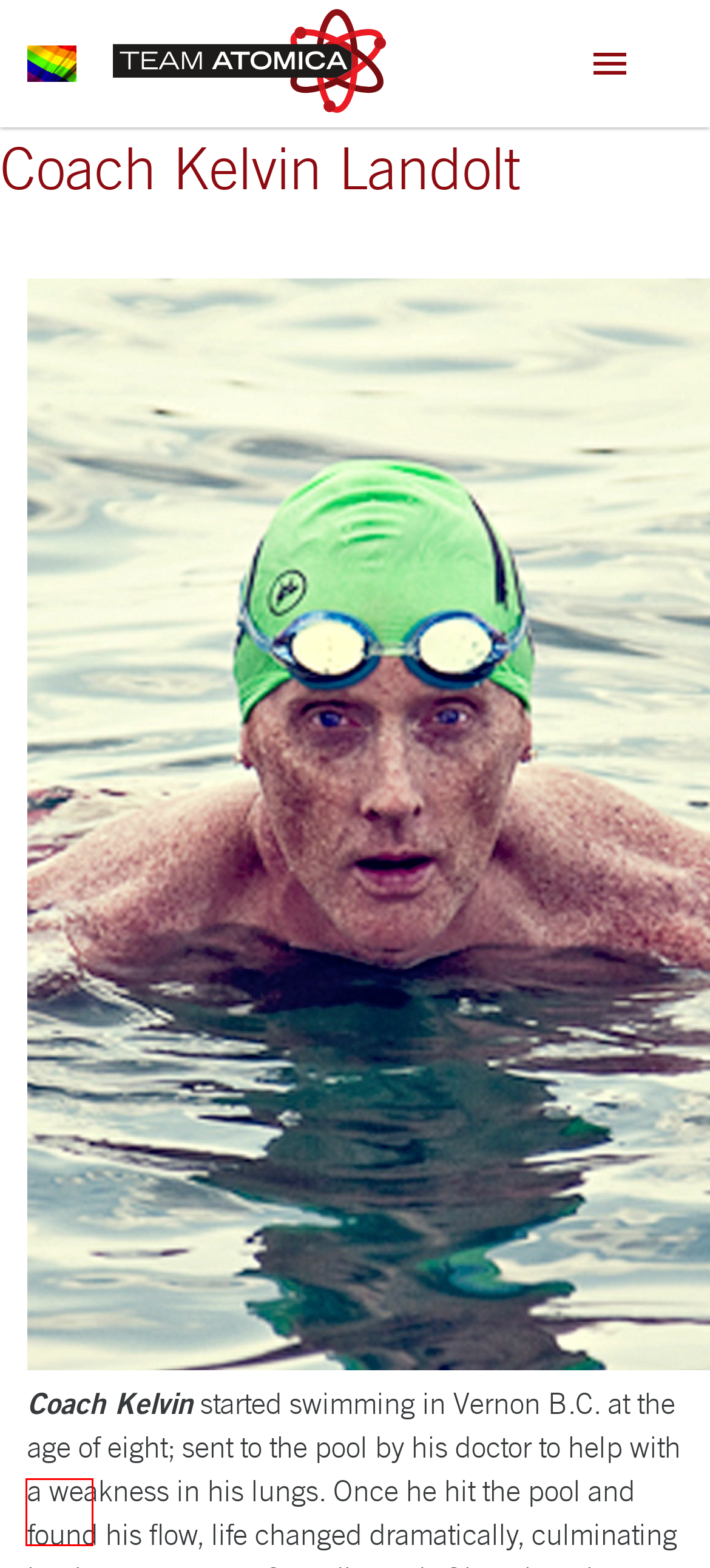You are given a screenshot of a webpage with a red rectangle bounding box around a UI element. Select the webpage description that best matches the new webpage after clicking the element in the bounding box. Here are the candidates:
A. South Carolina 2024 - Team Atomica
B. Youth Swim Clinics - Team Atomica
C. Coach Lucien Peron - Team Atomica
D. Blog - Team Atomica
E. Coach Ayesha Rollinson - Team Atomica
F. Training Camps - Team Atomica
G. Coach Nicole Van Beurden - Team Atomica
H. Coaching - Team Atomica

D